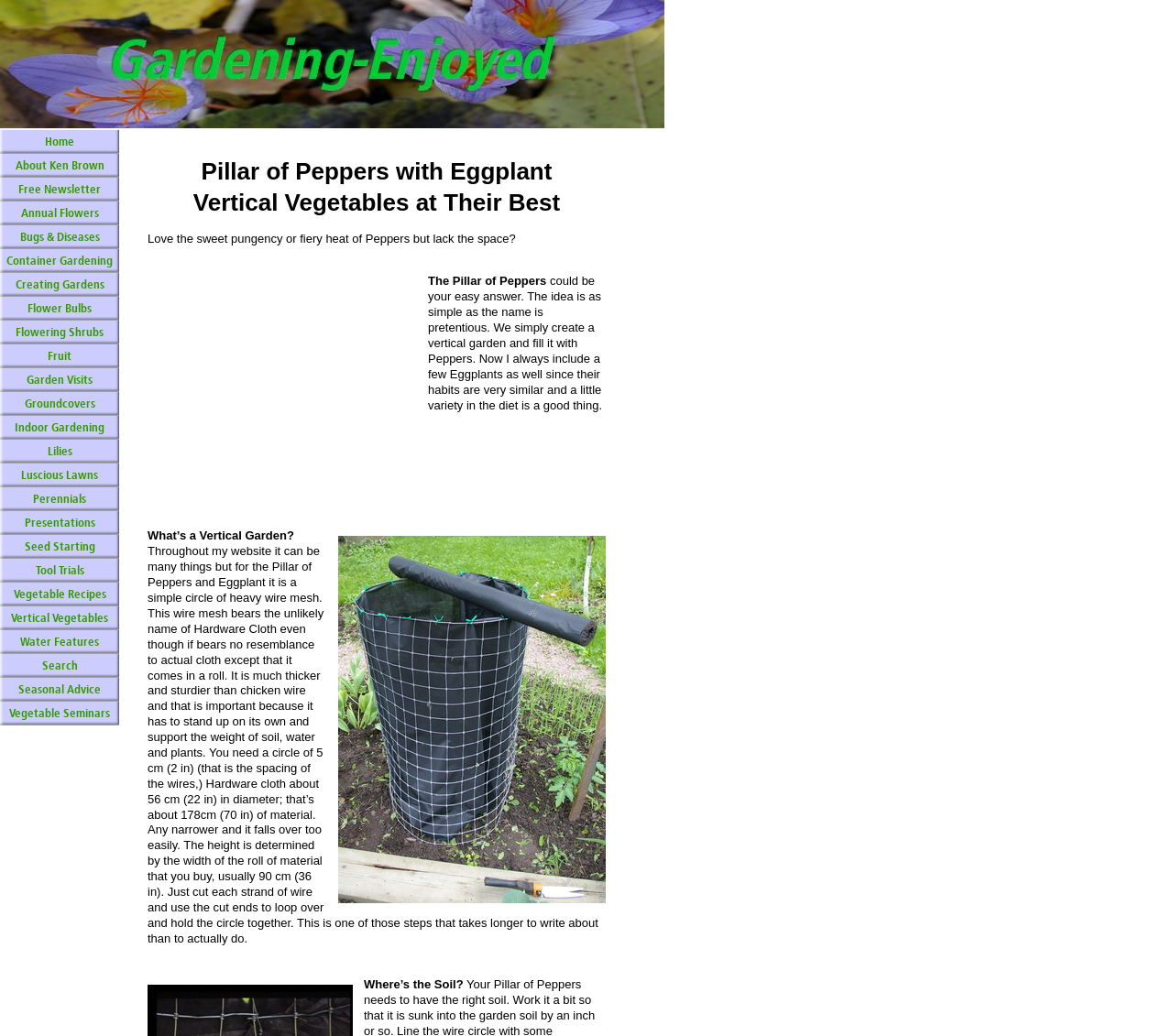Please identify the bounding box coordinates of the element I should click to complete this instruction: 'go to home page'. The coordinates should be given as four float numbers between 0 and 1, like this: [left, top, right, bottom].

None